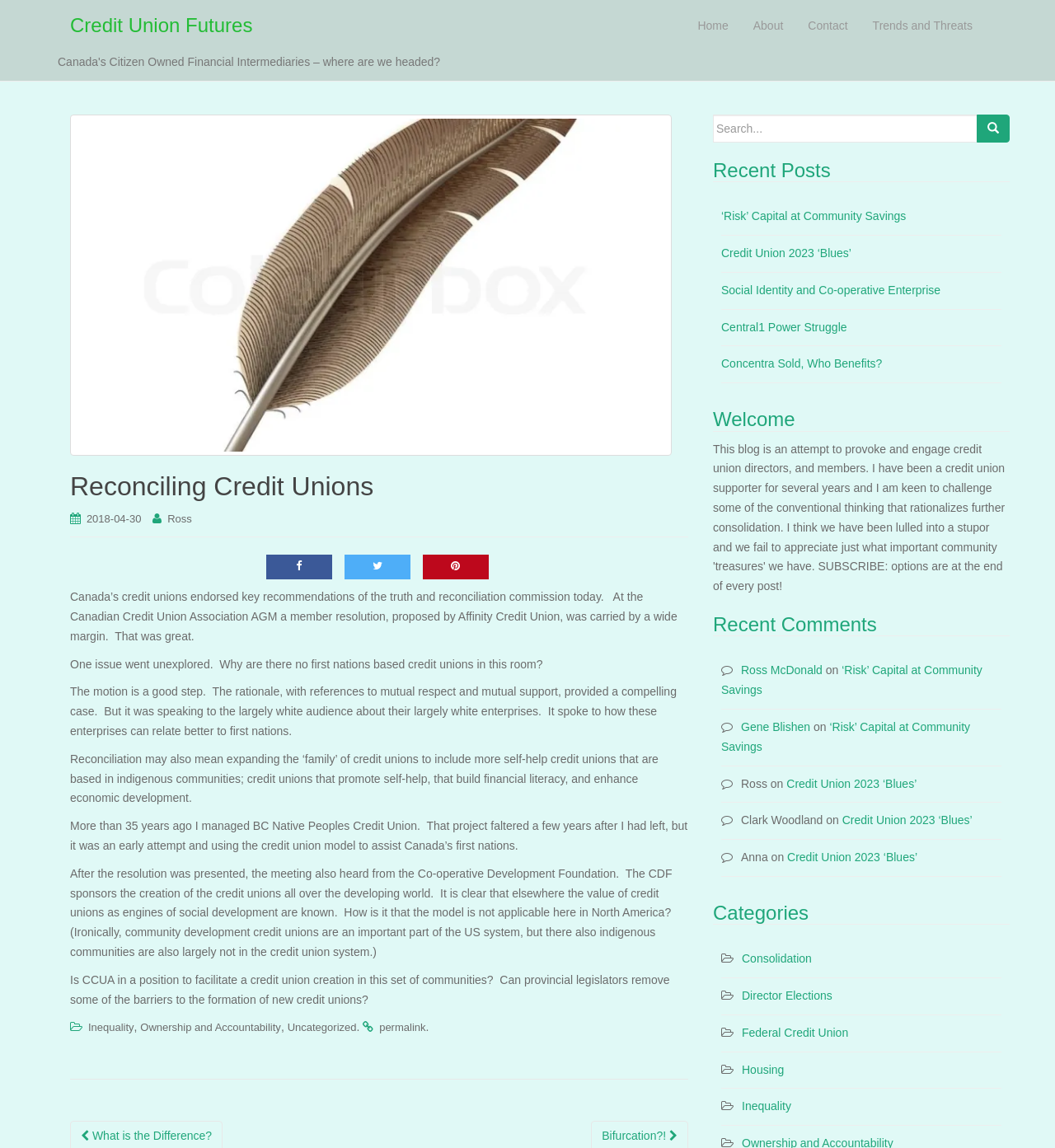How many links are there in the footer section?
Based on the screenshot, provide your answer in one word or phrase.

5